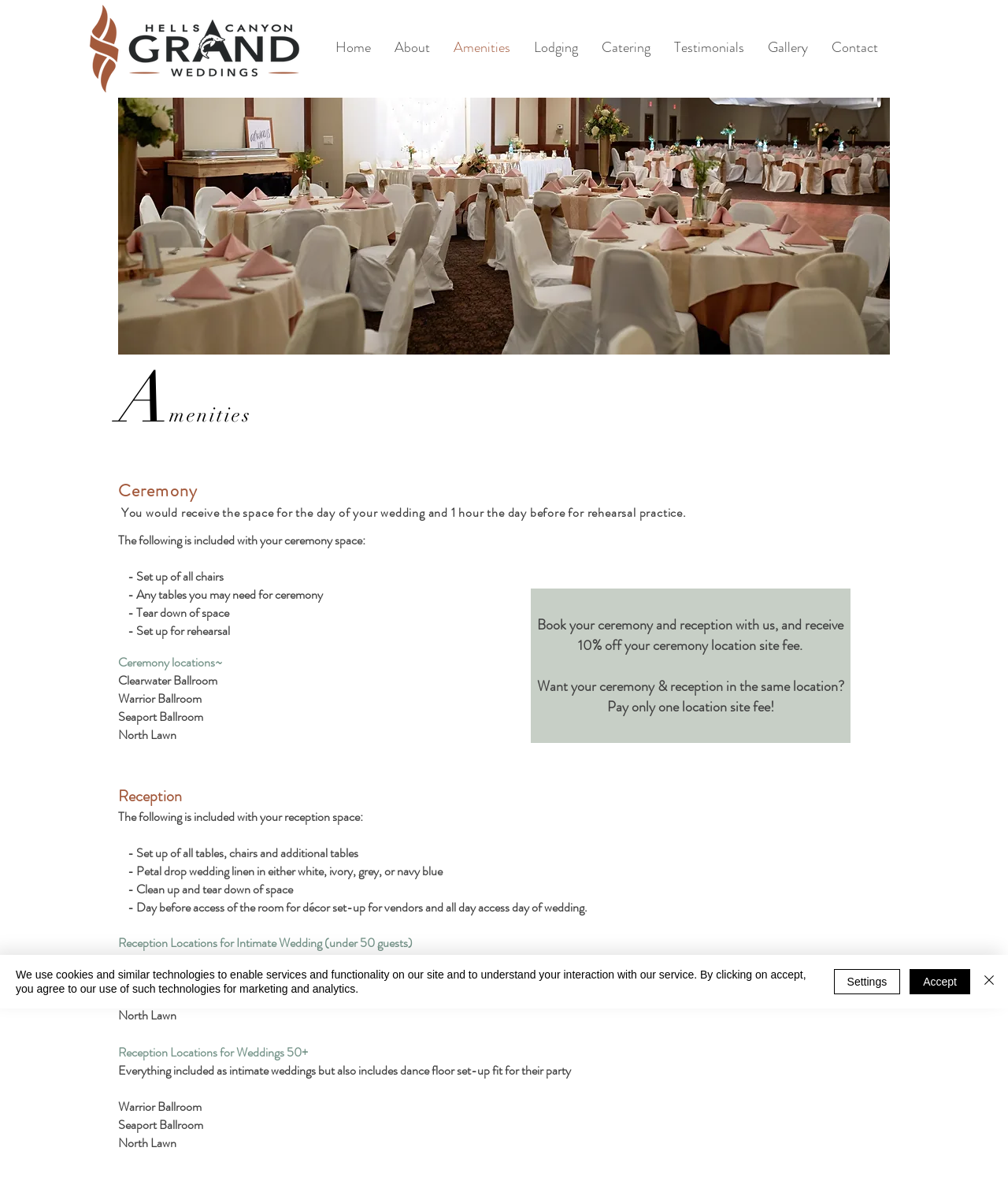Please determine the bounding box coordinates of the element to click on in order to accomplish the following task: "Click the 'Home' link". Ensure the coordinates are four float numbers ranging from 0 to 1, i.e., [left, top, right, bottom].

[0.321, 0.023, 0.38, 0.057]